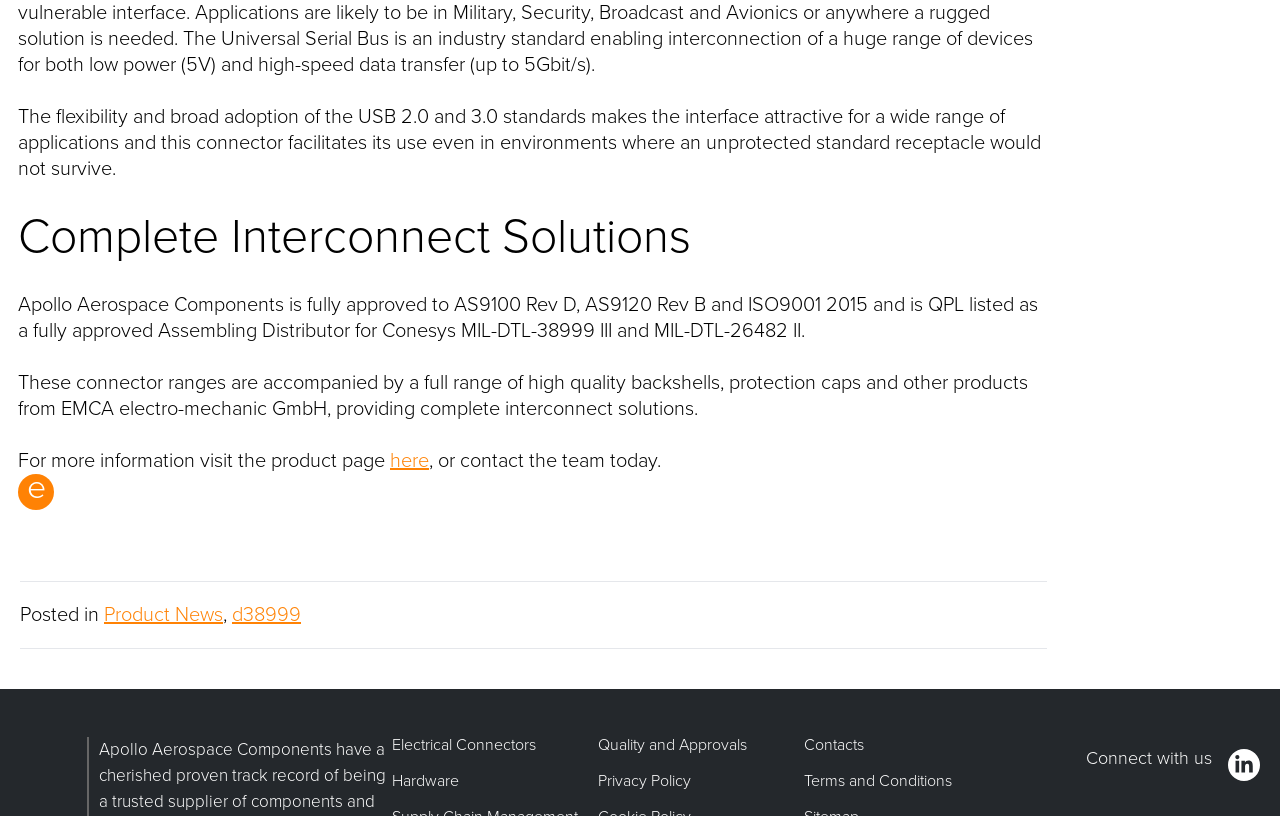Identify the bounding box for the UI element described as: "Members". Ensure the coordinates are four float numbers between 0 and 1, formatted as [left, top, right, bottom].

None